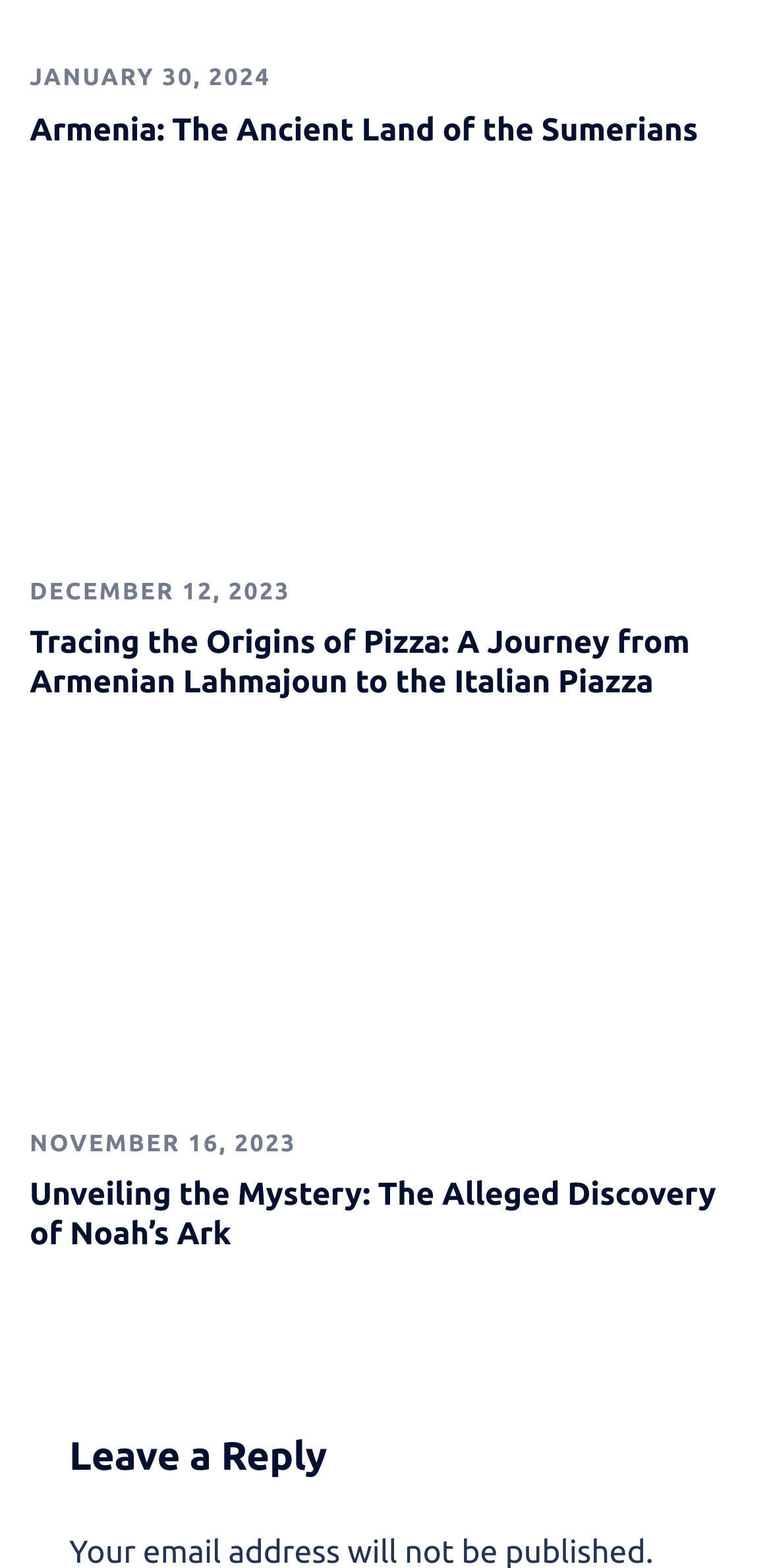Provide the bounding box coordinates of the HTML element described by the text: "November 16, 2023November 16, 2023".

[0.038, 0.722, 0.384, 0.738]